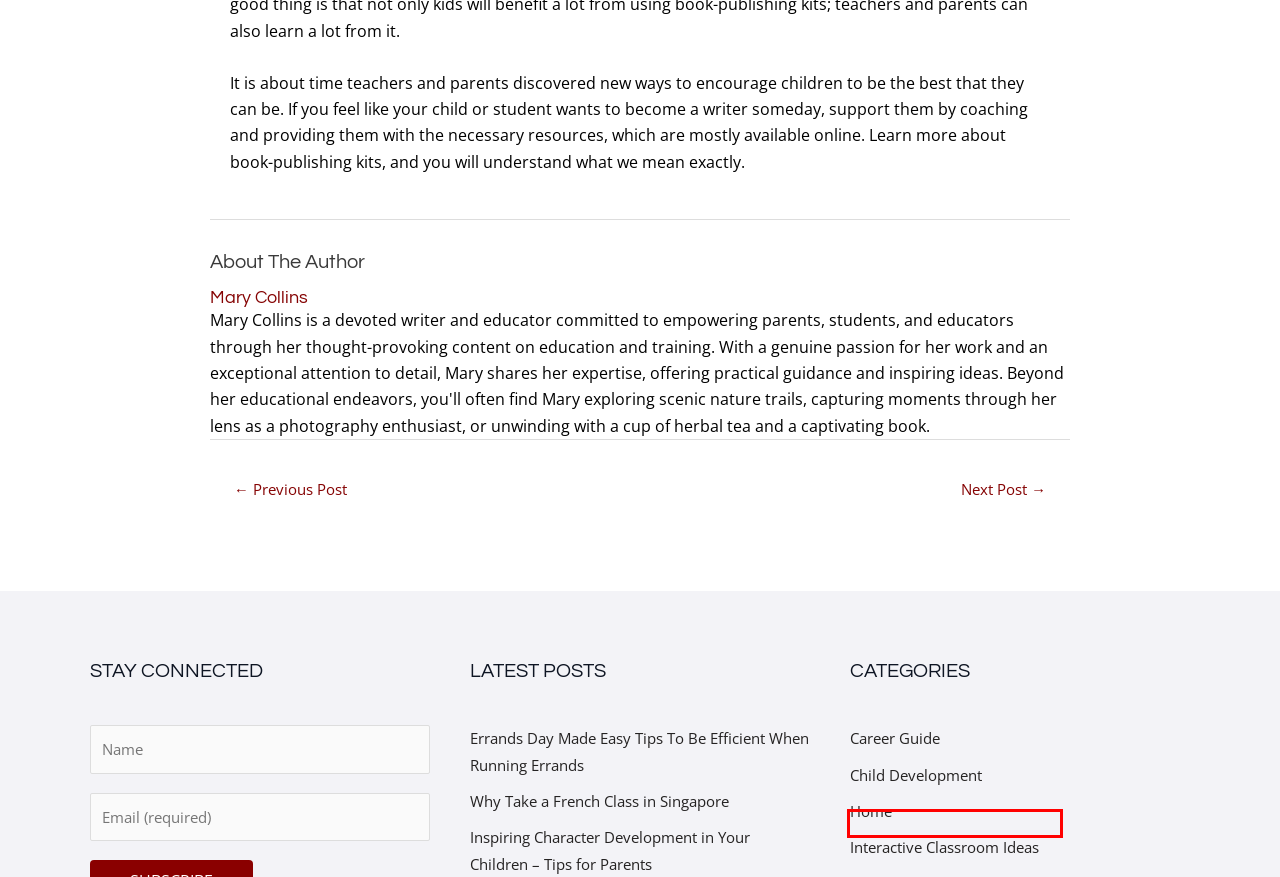Examine the webpage screenshot and identify the UI element enclosed in the red bounding box. Pick the webpage description that most accurately matches the new webpage after clicking the selected element. Here are the candidates:
A. Interactive Classroom Ideas Archives | Mamikon
B. Here's How You Can Partner With Your Kid's Teacher | mamikon.com
C. Errands Day Made Easy Tips To Be Efficient When Running Errands
D. How To Inspire Character Development in Children | Mamikon
E. Why Take a French Class in Singapore | Mamikon
F. Home Archives | Mamikon
G. 3 Reasons Your Child Refuses to Participate in Class | mamikon.com
H. 10 Ways To Help Your Child Become A Better Writer

A